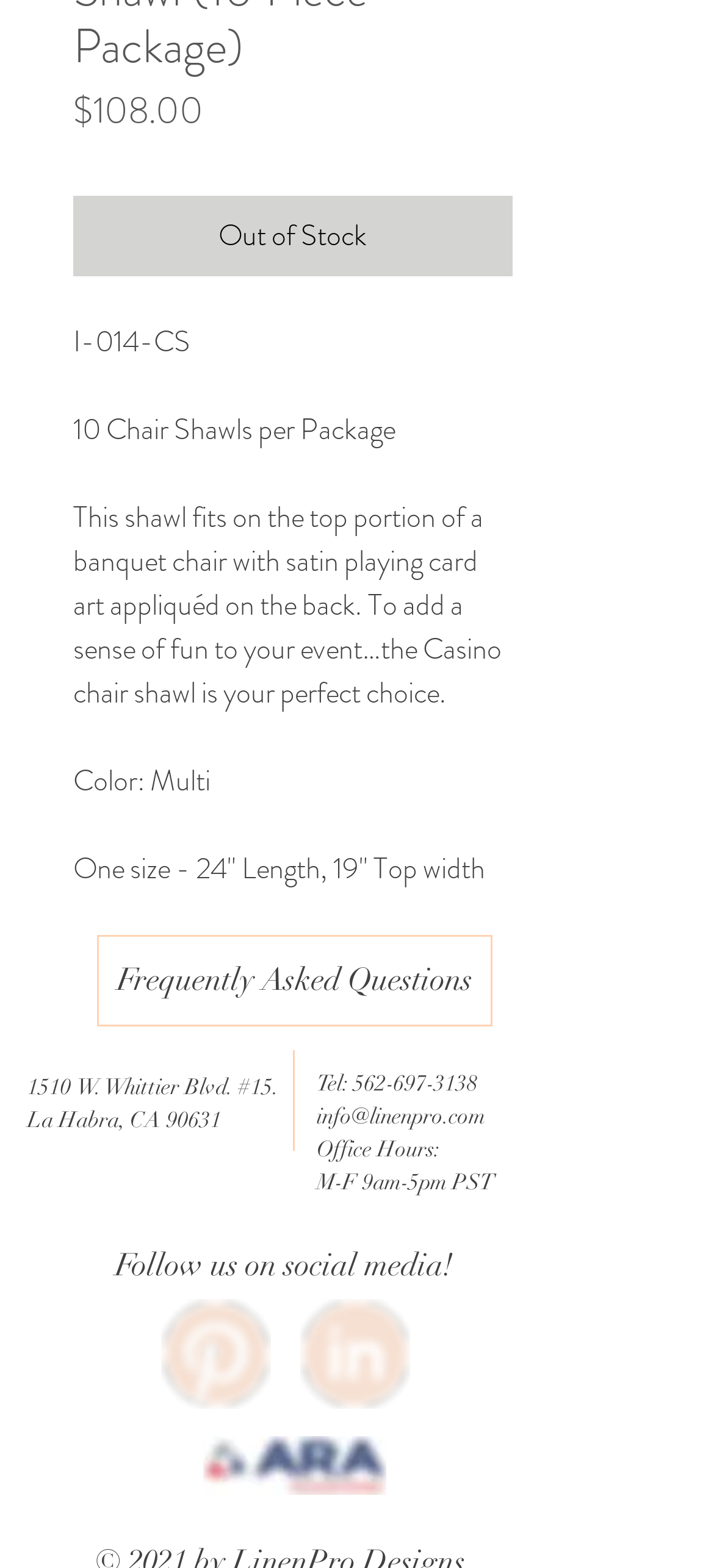Utilize the details in the image to thoroughly answer the following question: What is the product description?

The product description is mentioned in the StaticText element with bounding box coordinates [0.103, 0.316, 0.703, 0.455] as 'This shawl fits on the top portion of a banquet chair with satin playing card art appliquéd on the back. To add a sense of fun to your event…the Casino chair shawl is your perfect choice.' From this description, we can infer that the product is a Casino chair shawl.